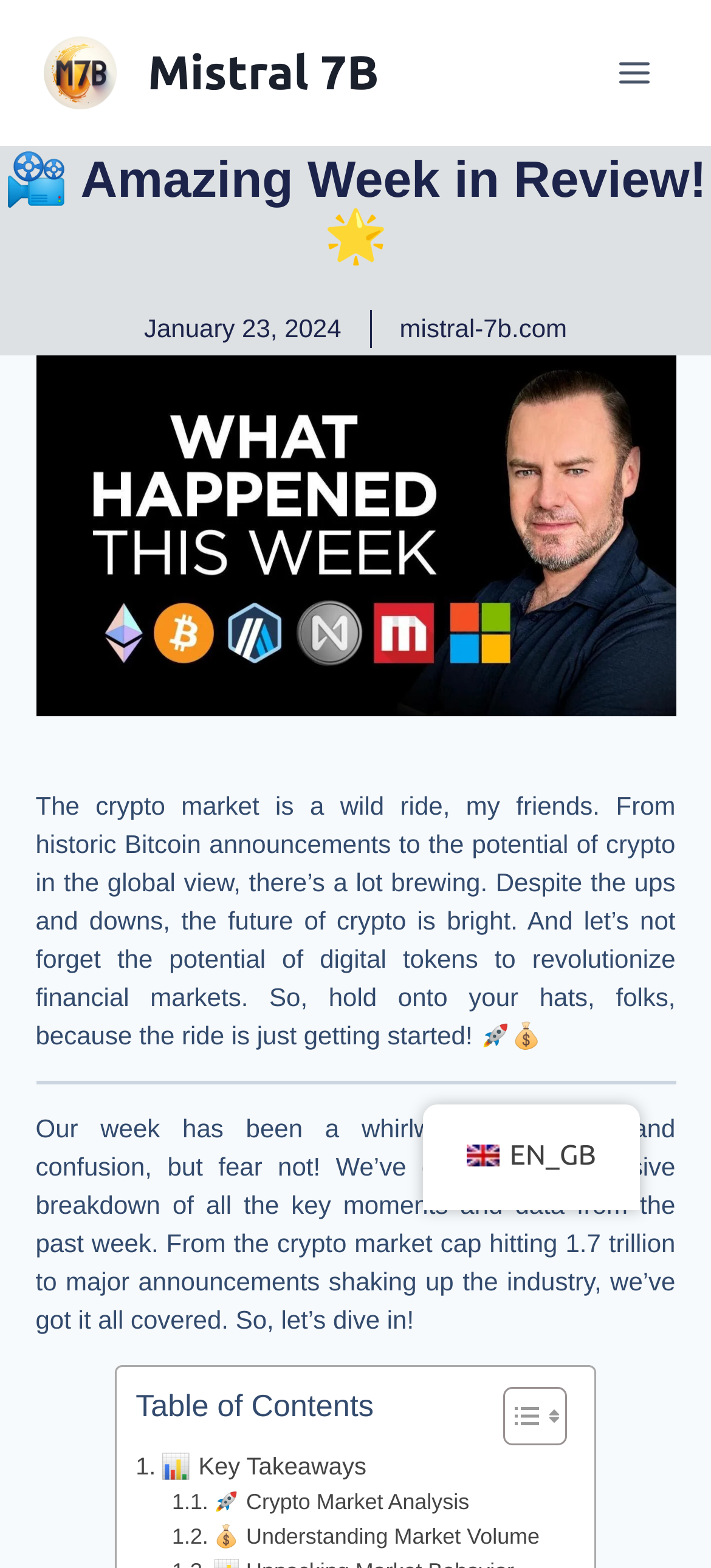Can you find the bounding box coordinates for the element to click on to achieve the instruction: "Visit the website mistral-7b.com"?

[0.562, 0.198, 0.797, 0.223]